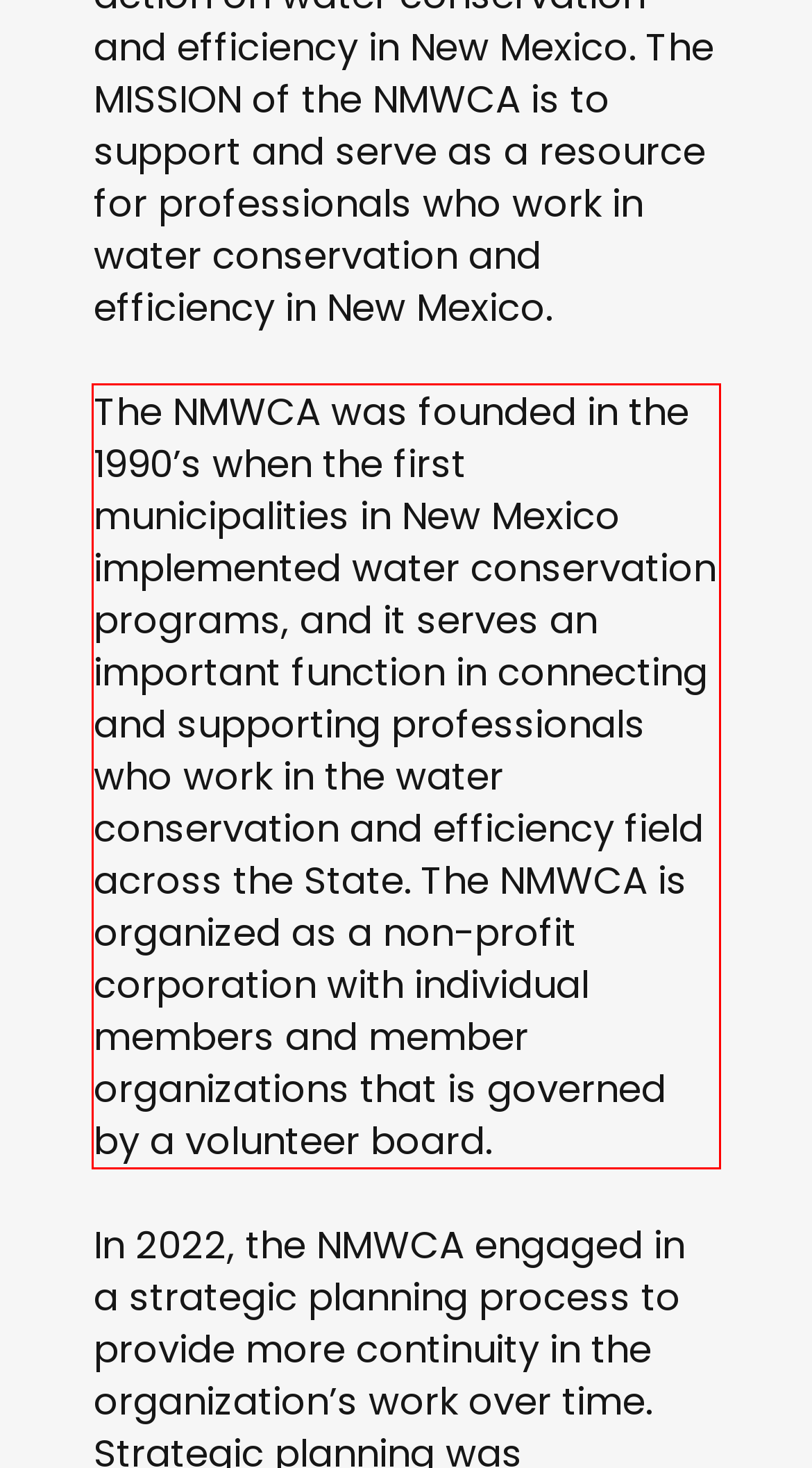Using OCR, extract the text content found within the red bounding box in the given webpage screenshot.

The NMWCA was founded in the 1990’s when the first municipalities in New Mexico implemented water conservation programs, and it serves an important function in connecting and supporting professionals who work in the water conservation and efficiency field across the State. The NMWCA is organized as a non-profit corporation with individual members and member organizations that is governed by a volunteer board.